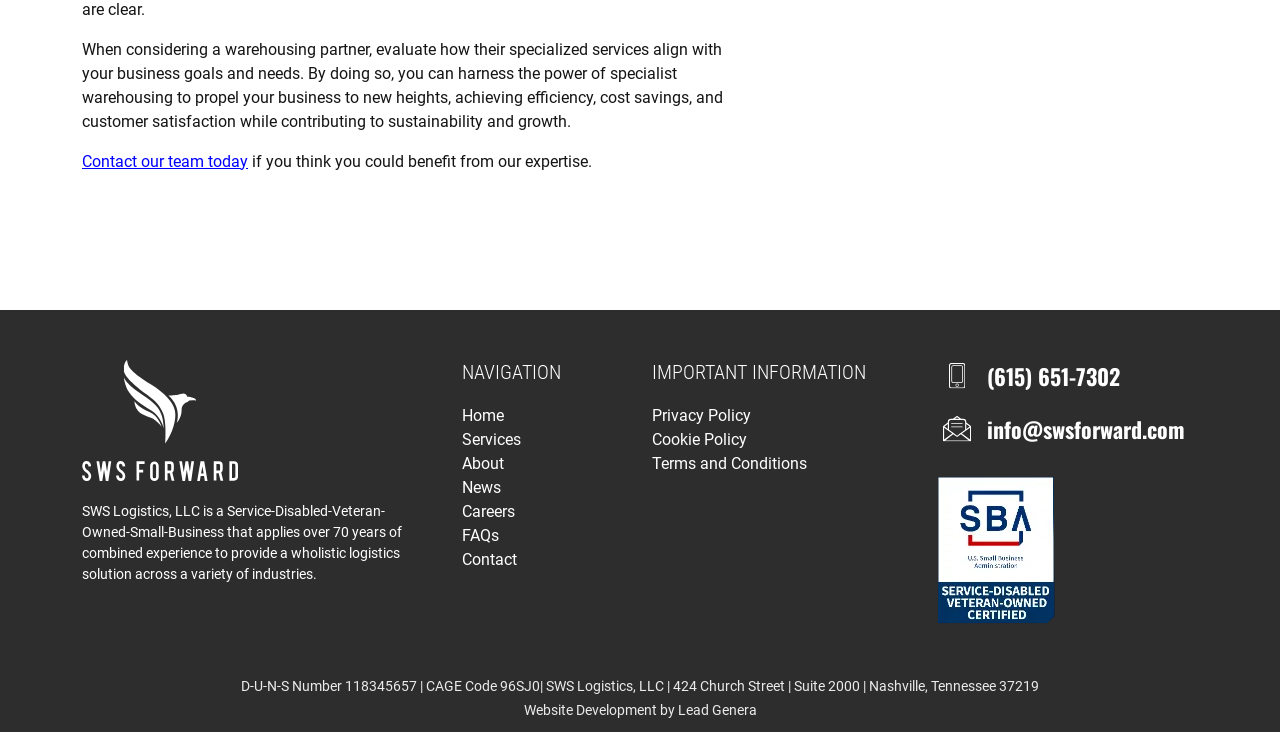Please specify the bounding box coordinates in the format (top-left x, top-left y, bottom-right x, bottom-right y), with all values as floating point numbers between 0 and 1. Identify the bounding box of the UI element described by: Terms

None